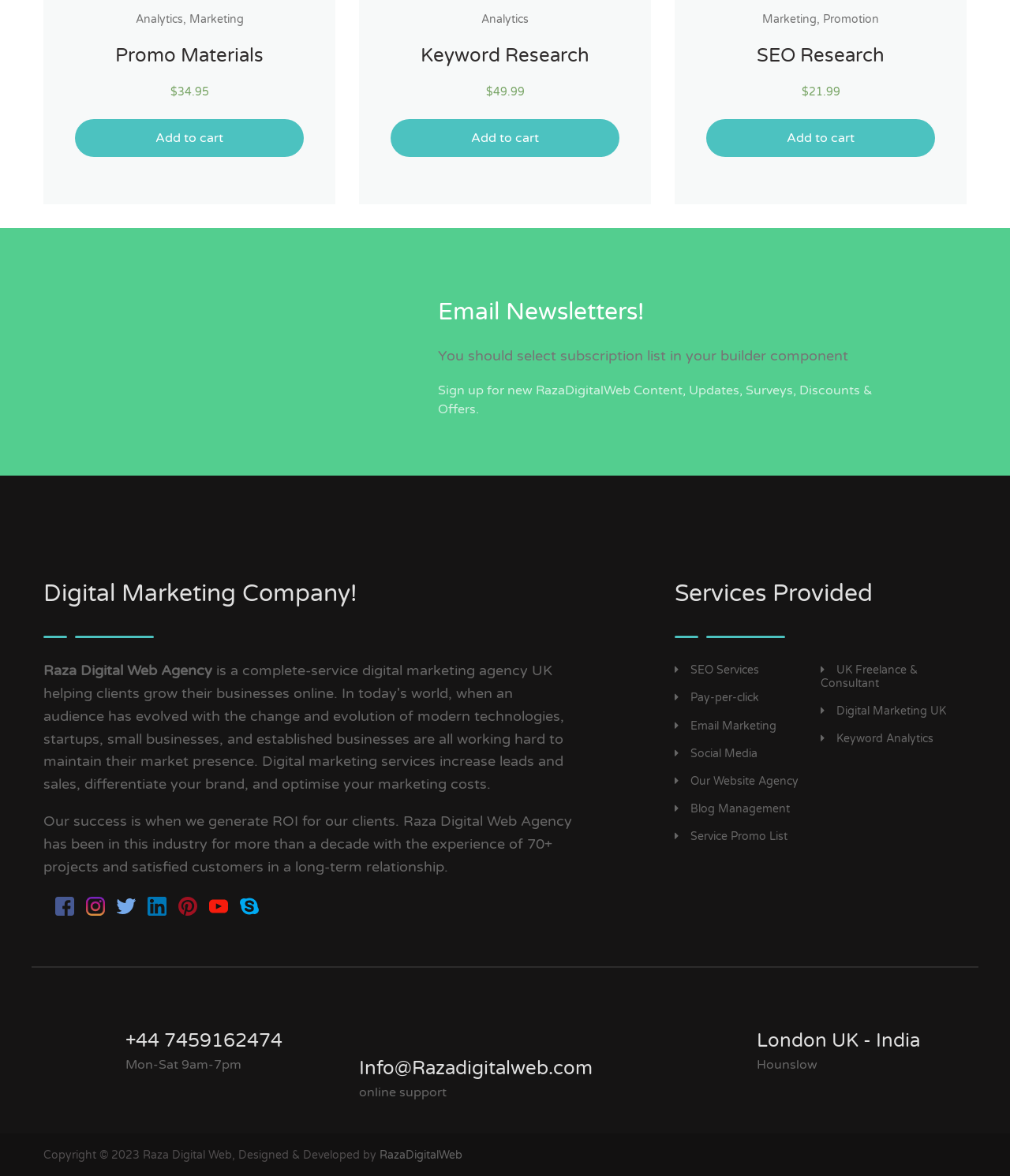Find the bounding box coordinates of the element I should click to carry out the following instruction: "Sign up for Email Newsletters".

[0.434, 0.325, 0.864, 0.355]